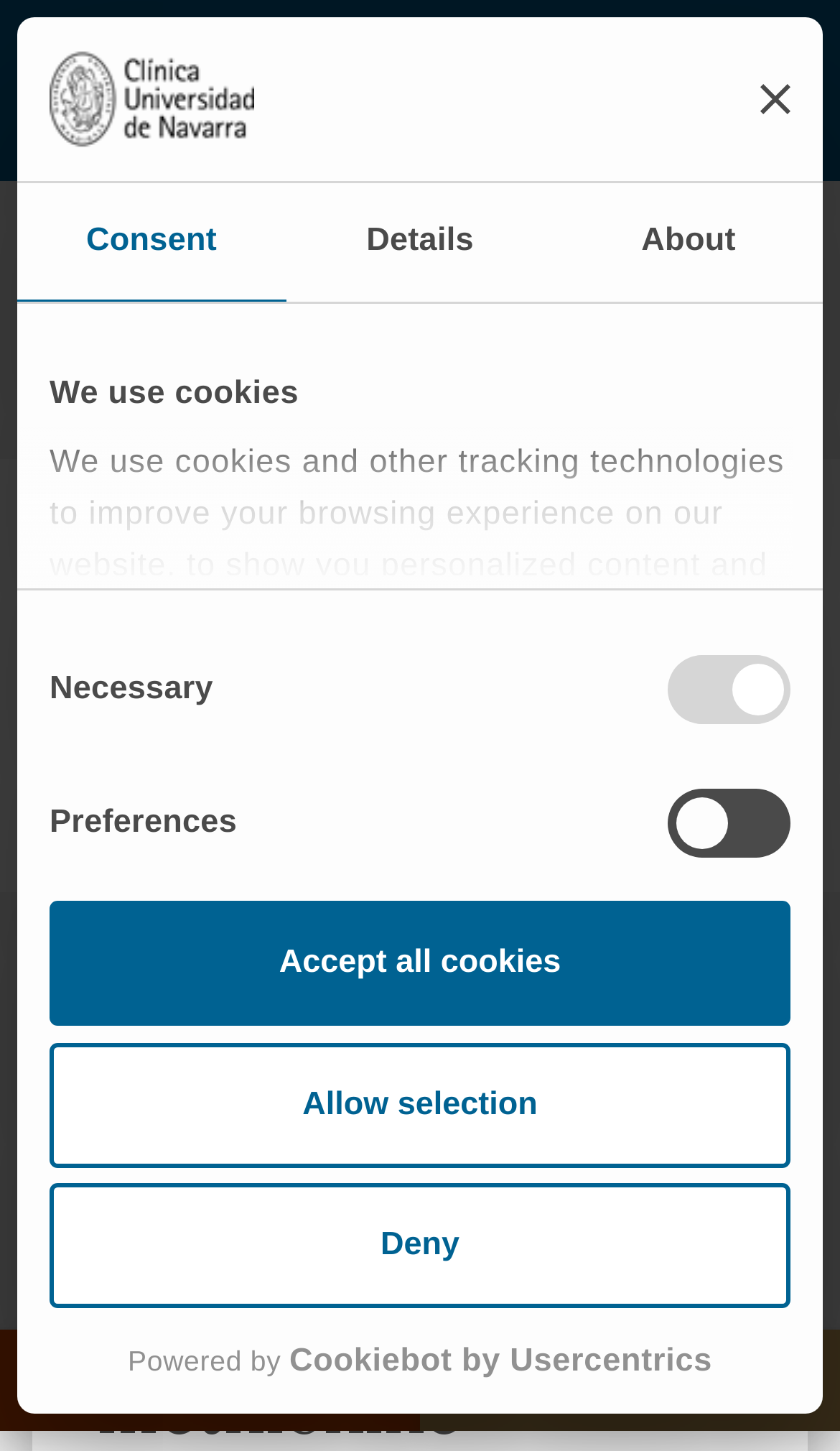Please identify the bounding box coordinates of the element's region that needs to be clicked to fulfill the following instruction: "view product details". The bounding box coordinates should consist of four float numbers between 0 and 1, i.e., [left, top, right, bottom].

None